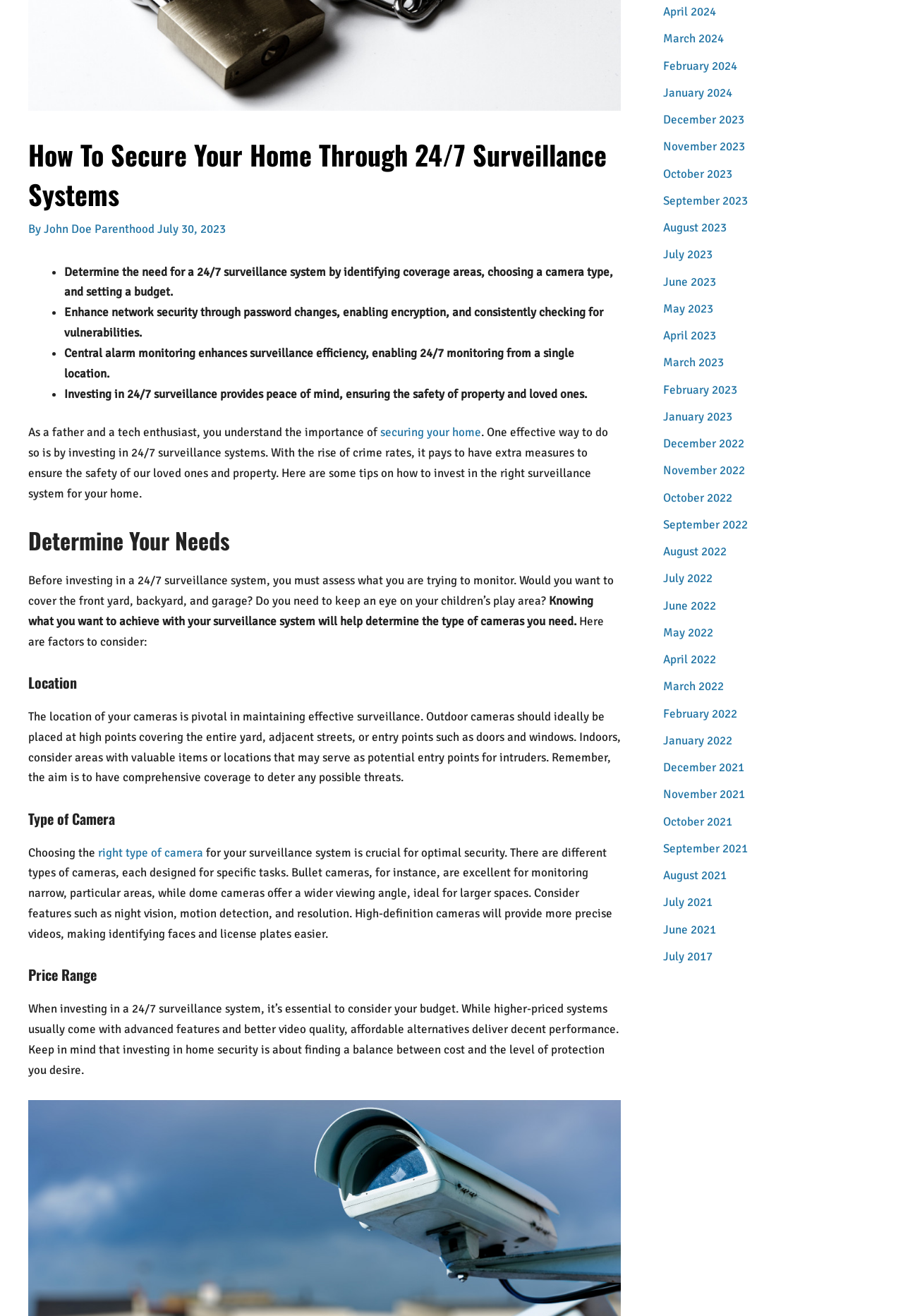Bounding box coordinates should be provided in the format (top-left x, top-left y, bottom-right x, bottom-right y) with all values between 0 and 1. Identify the bounding box for this UI element: securing your home

[0.421, 0.323, 0.533, 0.334]